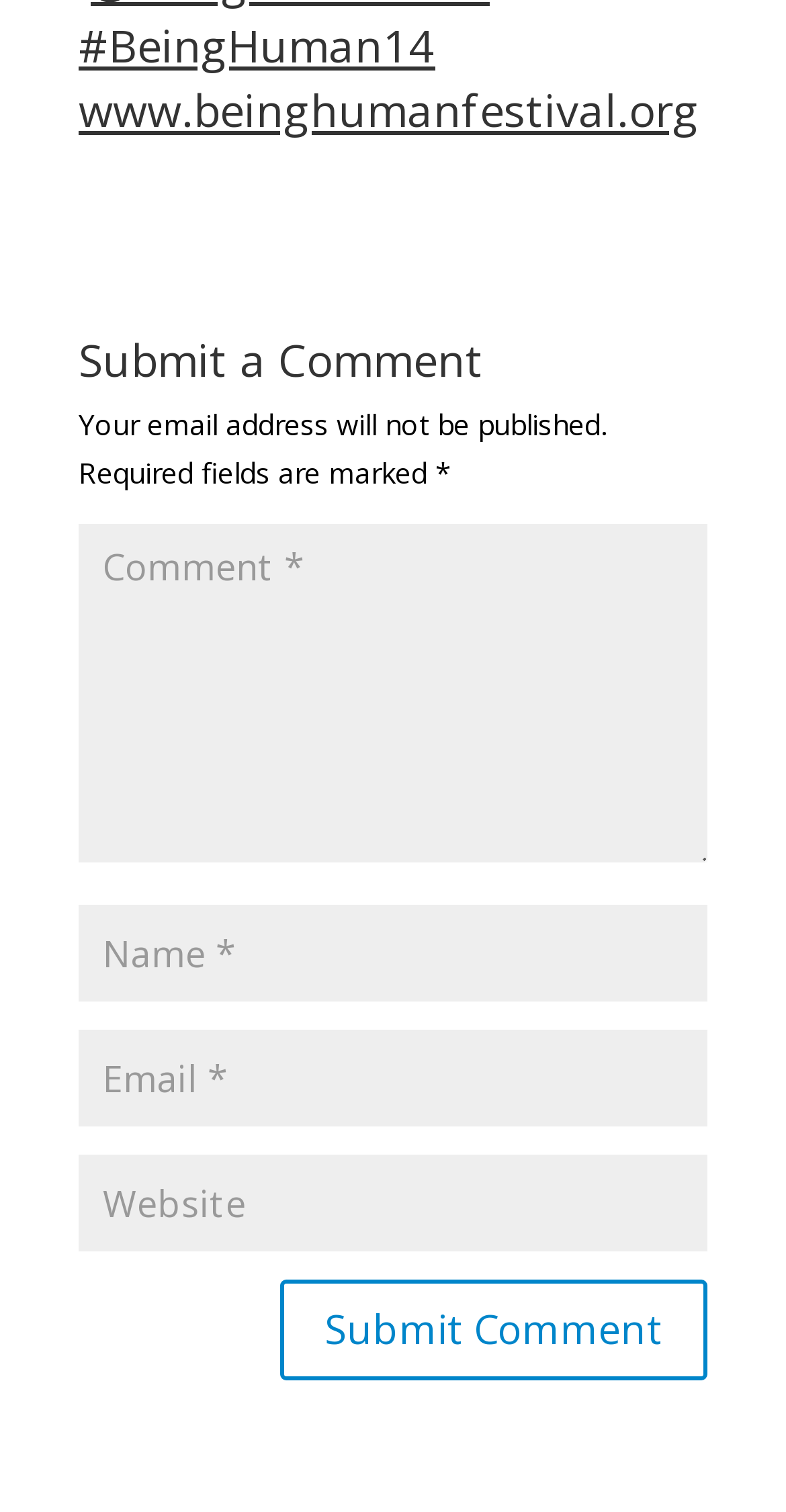Locate the UI element described as follows: "www.beinghumanfestival.org". Return the bounding box coordinates as four float numbers between 0 and 1 in the order [left, top, right, bottom].

[0.1, 0.052, 0.89, 0.092]